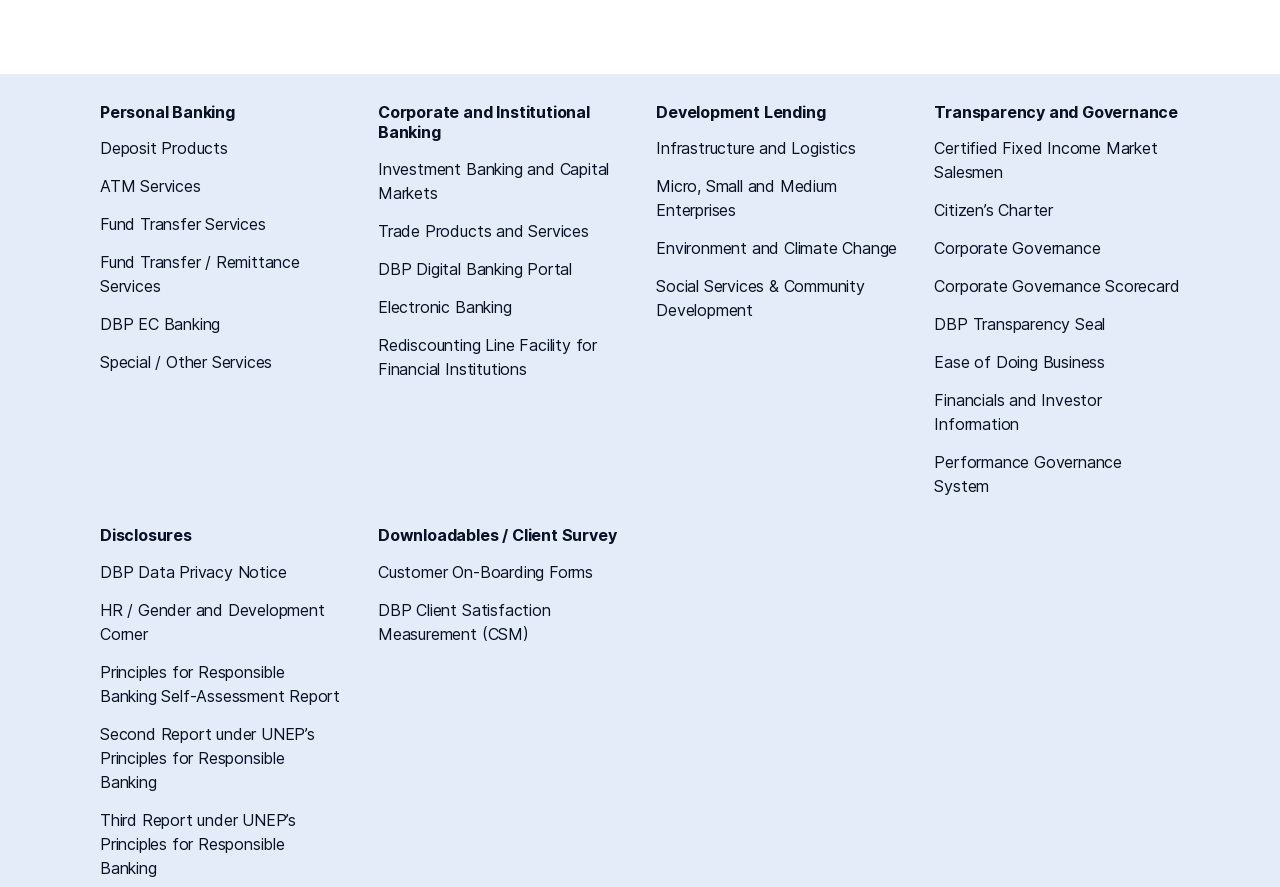From the webpage screenshot, predict the bounding box coordinates (top-left x, top-left y, bottom-right x, bottom-right y) for the UI element described here: Special / Other Services

[0.078, 0.397, 0.213, 0.42]